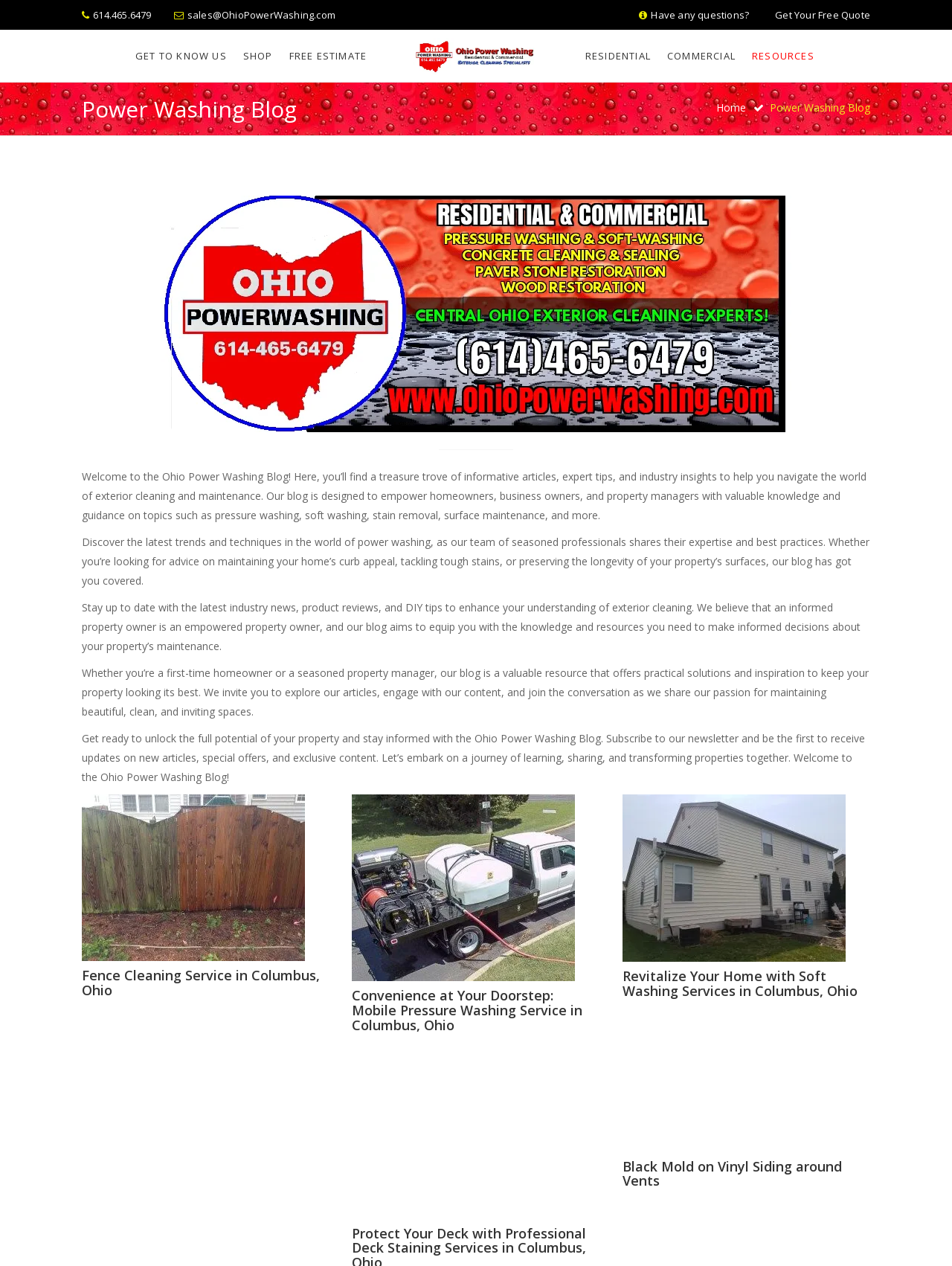Find the bounding box coordinates of the element's region that should be clicked in order to follow the given instruction: "Explore the resources page". The coordinates should consist of four float numbers between 0 and 1, i.e., [left, top, right, bottom].

[0.783, 0.024, 0.862, 0.065]